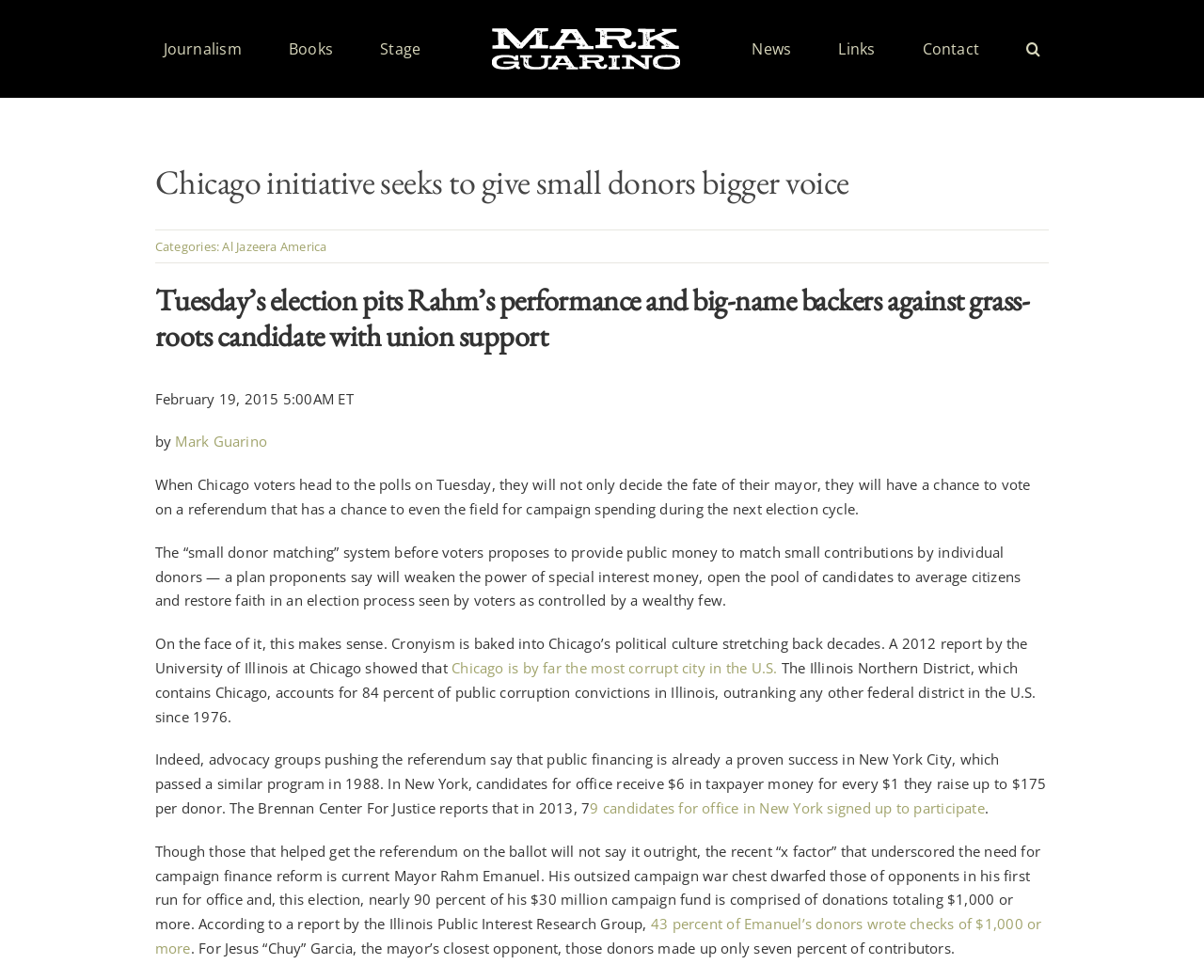What percentage of Mayor Rahm Emanuel's donors wrote checks of $1,000 or more?
Refer to the image and provide a thorough answer to the question.

I found this information by reading the text '43 percent of Emanuel’s donors wrote checks of $1,000 or more' which is located near the end of the article.